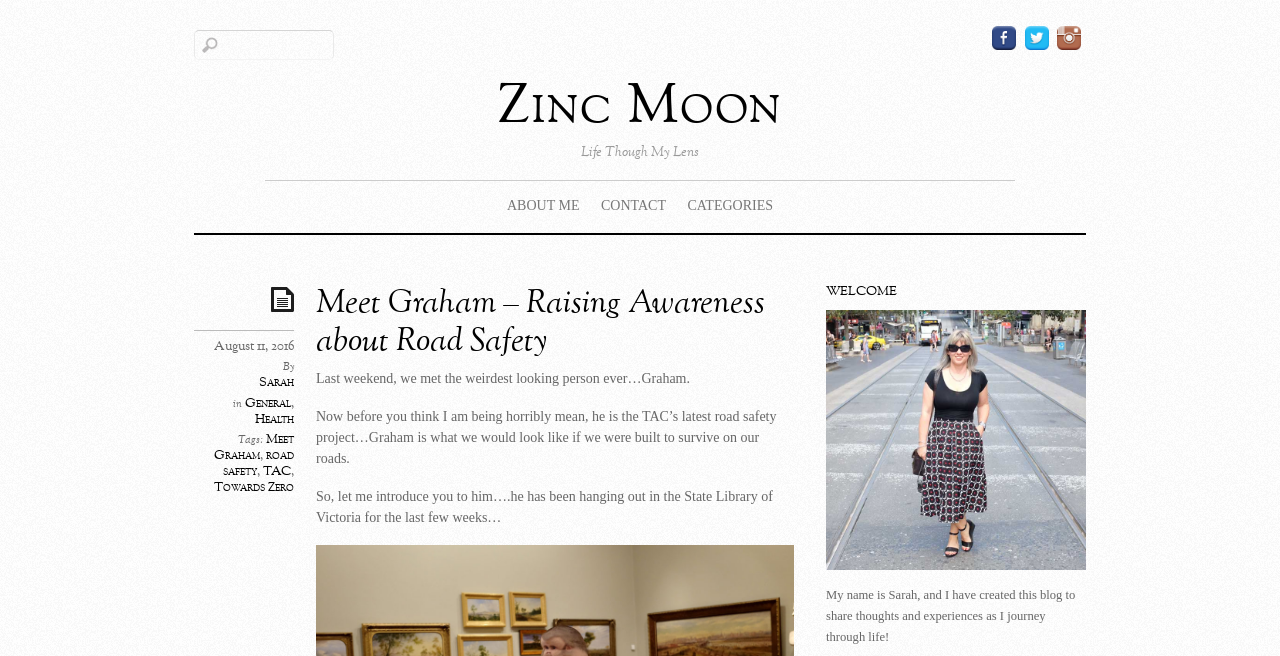Given the description "name="s" title="Search"", determine the bounding box of the corresponding UI element.

[0.152, 0.046, 0.261, 0.091]